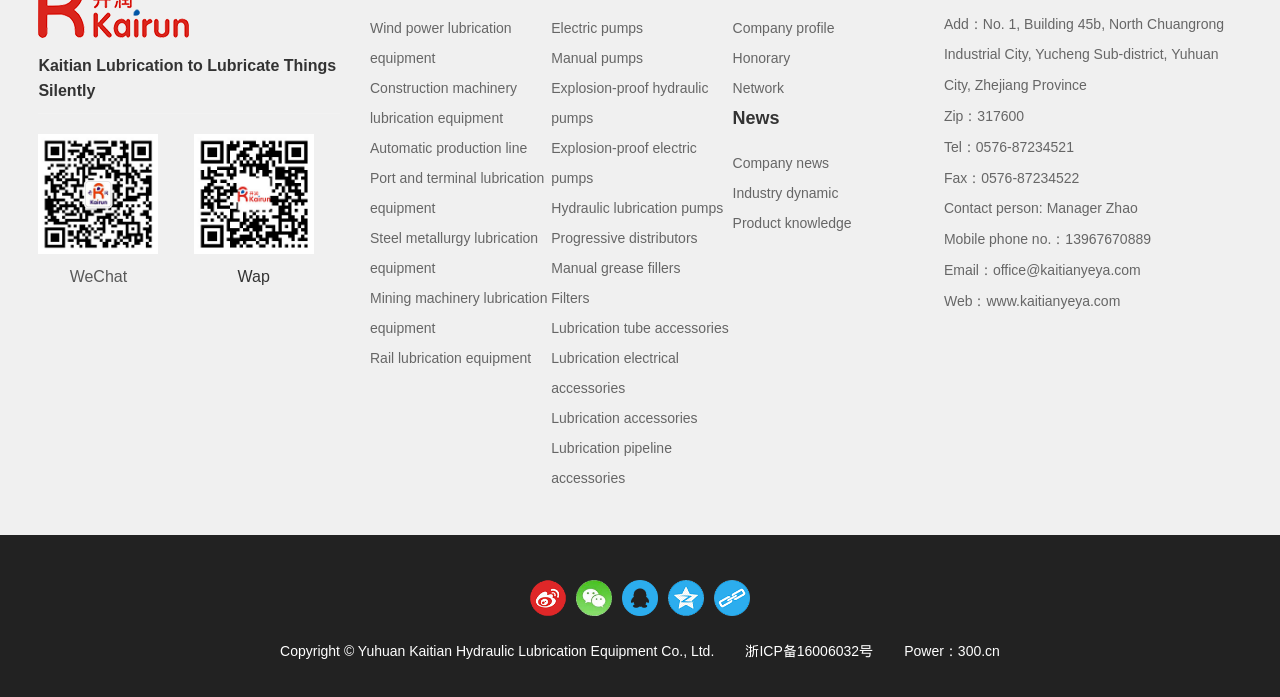Please examine the image and provide a detailed answer to the question: What is the company's email address?

The company's email address is obtained from the link element with the text 'office@kaitianyeya.com' in the contact information section of the webpage.